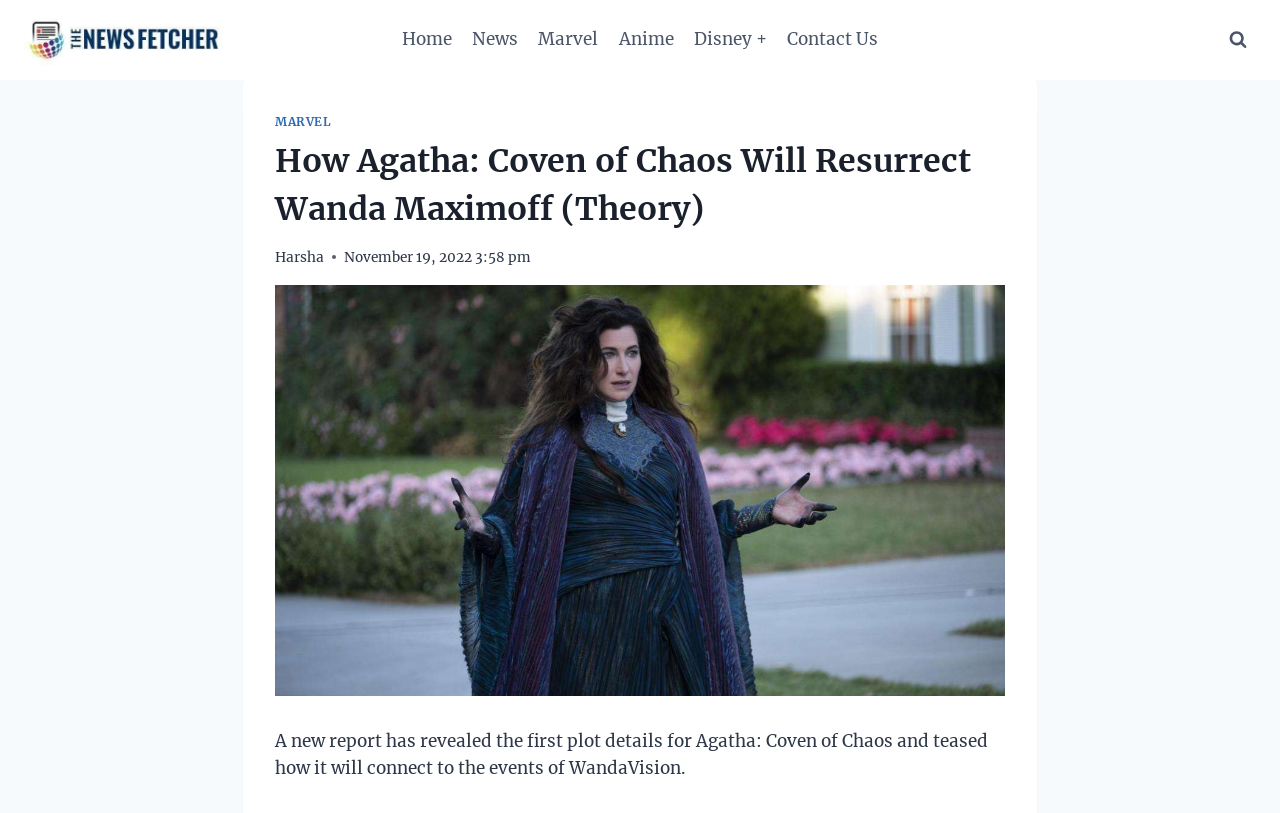Please find the bounding box coordinates of the clickable region needed to complete the following instruction: "Connect with us at BevNet Live". The bounding box coordinates must consist of four float numbers between 0 and 1, i.e., [left, top, right, bottom].

None